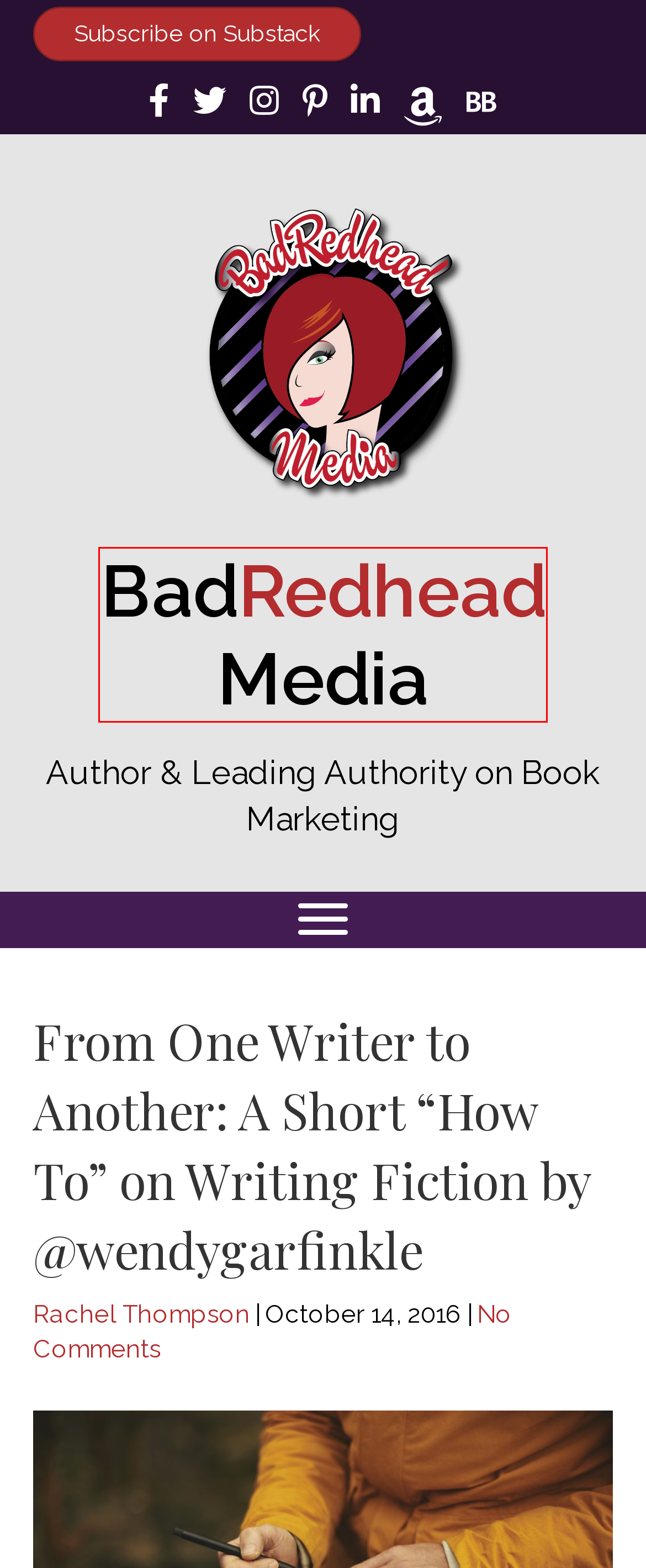Given a screenshot of a webpage with a red bounding box around an element, choose the most appropriate webpage description for the new page displayed after clicking the element within the bounding box. Here are the candidates:
A. 11 - 2013 | BadRedhead Media
B. 8 - 2017 | BadRedhead Media
C. 11 - 2015 | BadRedhead Media
D. 5 - 2014 | BadRedhead Media
E. BadRedhead Media
F. 4 - 2020 | BadRedhead Media
G. Rachel Thompson | BadRedhead Media
H. Guest Post  | BadRedhead Media

E